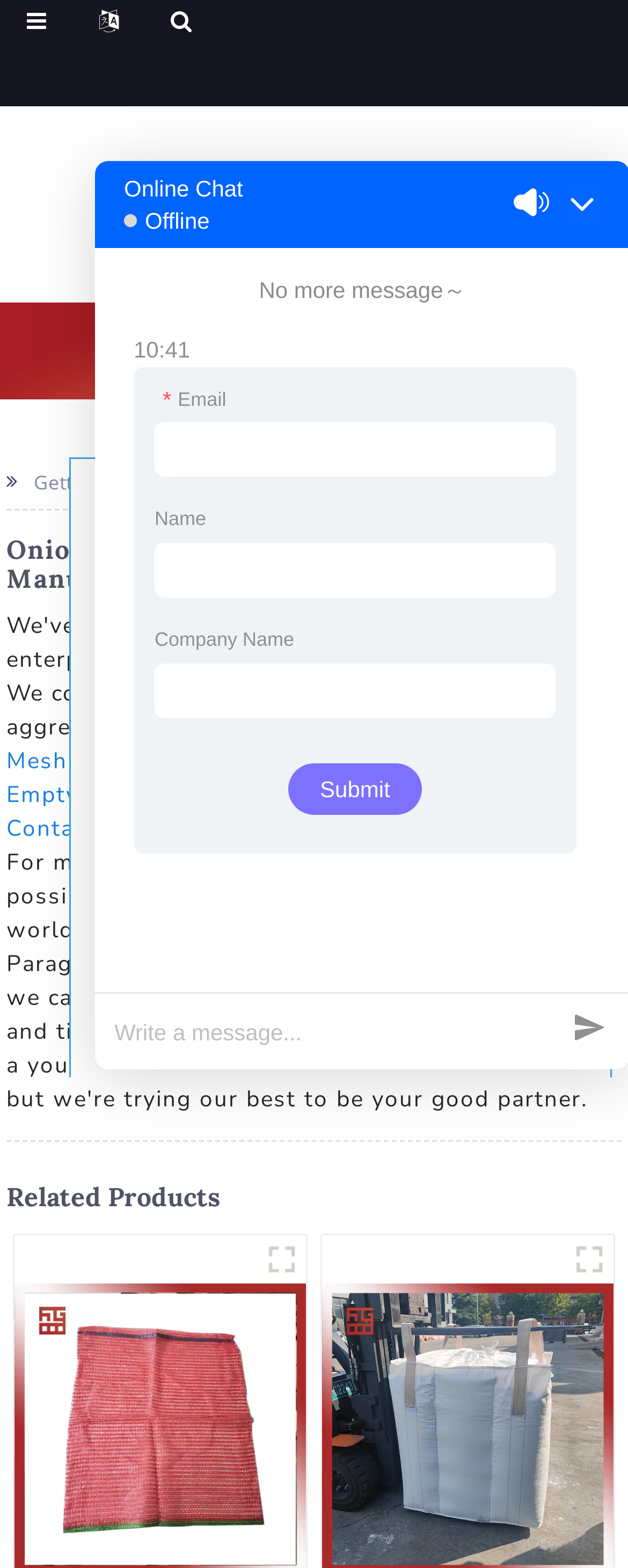Provide the bounding box coordinates of the section that needs to be clicked to accomplish the following instruction: "Explore Wholesale China Pp Woven White Empty Wheat Flour Packaging Bag."

[0.01, 0.475, 0.951, 0.516]